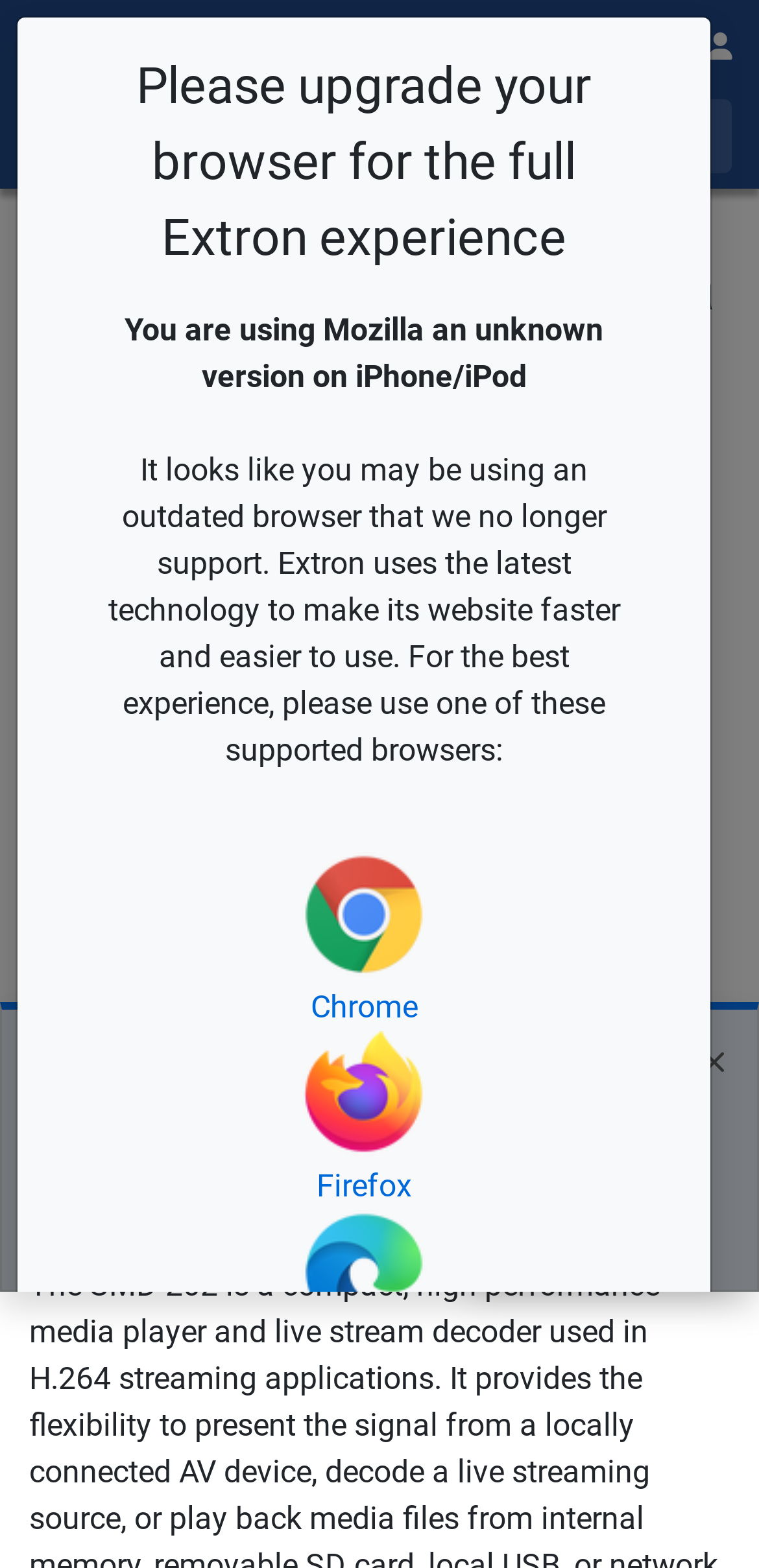Determine the bounding box coordinates for the UI element matching this description: "parent_node: Our website uses cookies".

[0.0, 0.614, 0.033, 0.63]